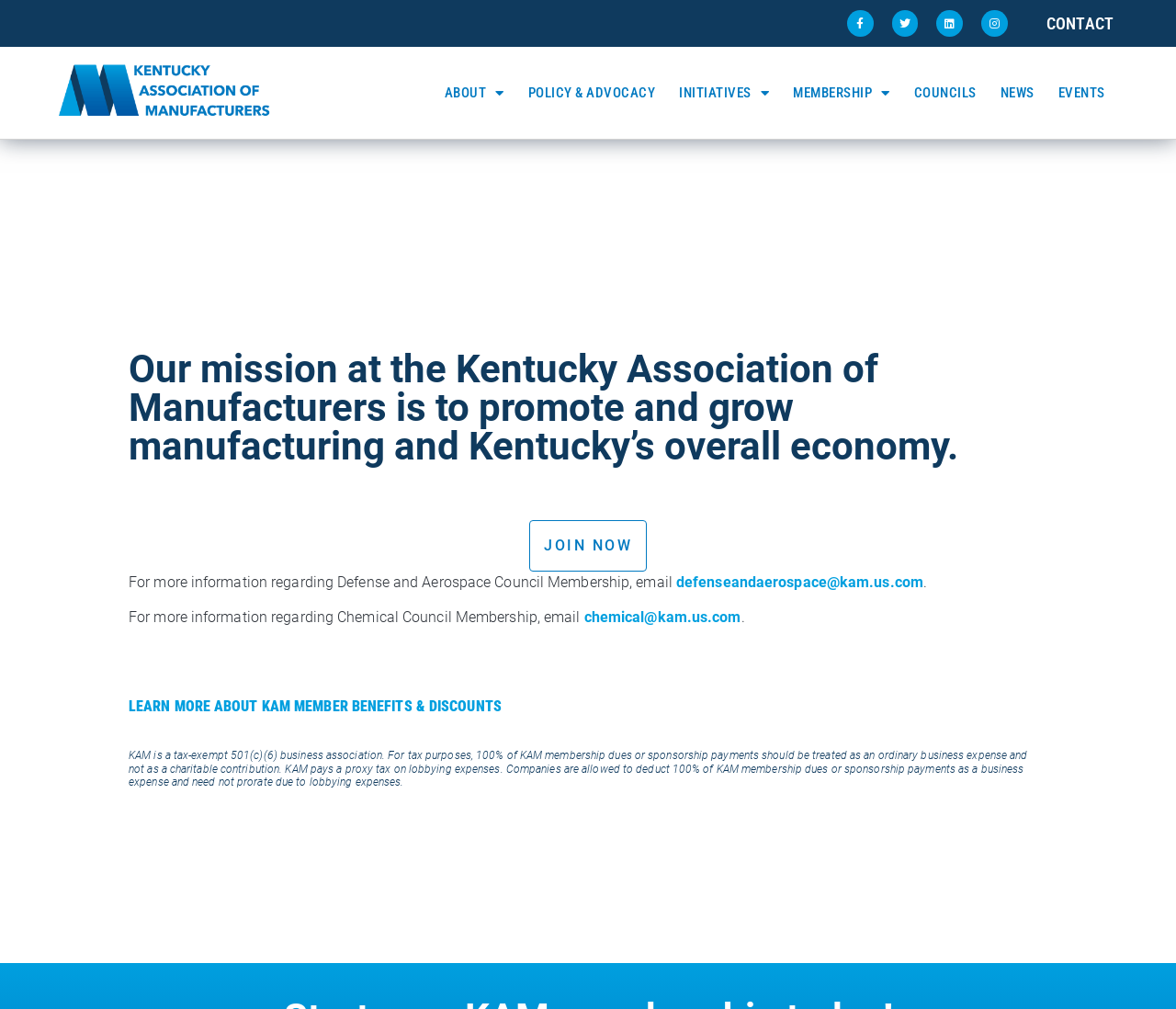With reference to the screenshot, provide a detailed response to the question below:
What is the organization's mission?

Based on the webpage, the mission of the Kentucky Association of Manufacturers is to promote and grow manufacturing and Kentucky's overall economy, as stated in the heading element.